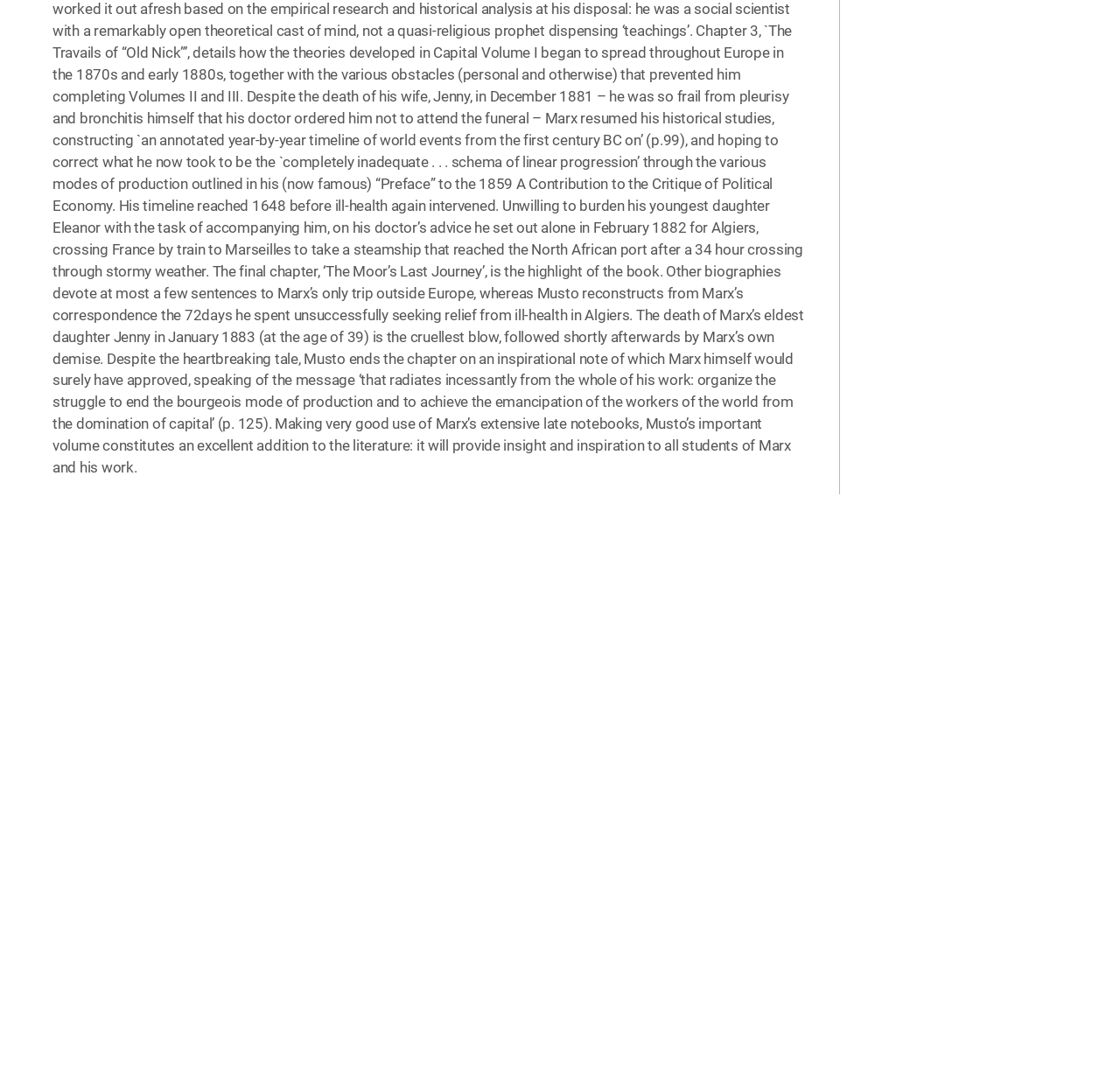Please determine the bounding box coordinates for the element that should be clicked to follow these instructions: "Contact Marcello Musto via email".

[0.781, 0.668, 0.943, 0.688]